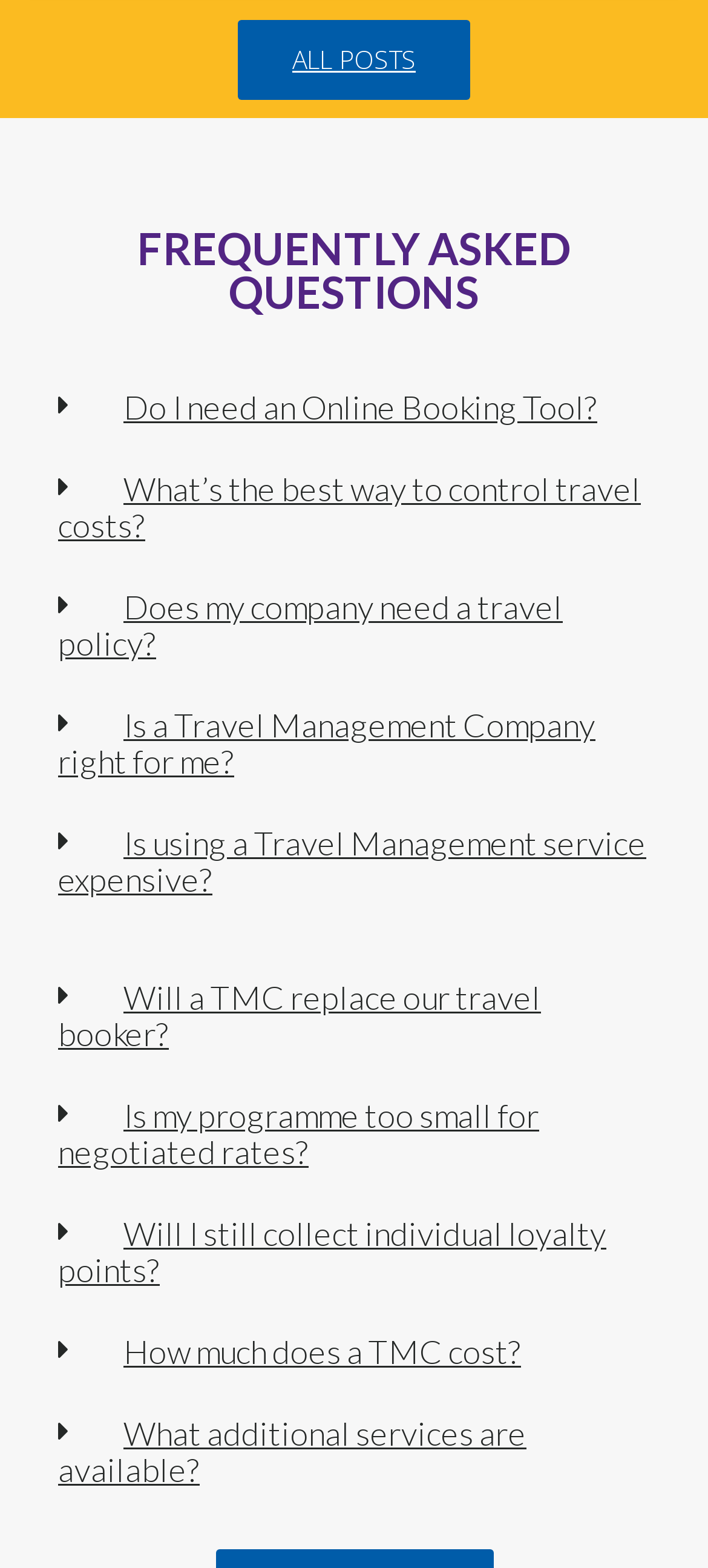Kindly provide the bounding box coordinates of the section you need to click on to fulfill the given instruction: "Expand 'Do I need an Online Booking Tool?'".

[0.051, 0.235, 0.949, 0.287]